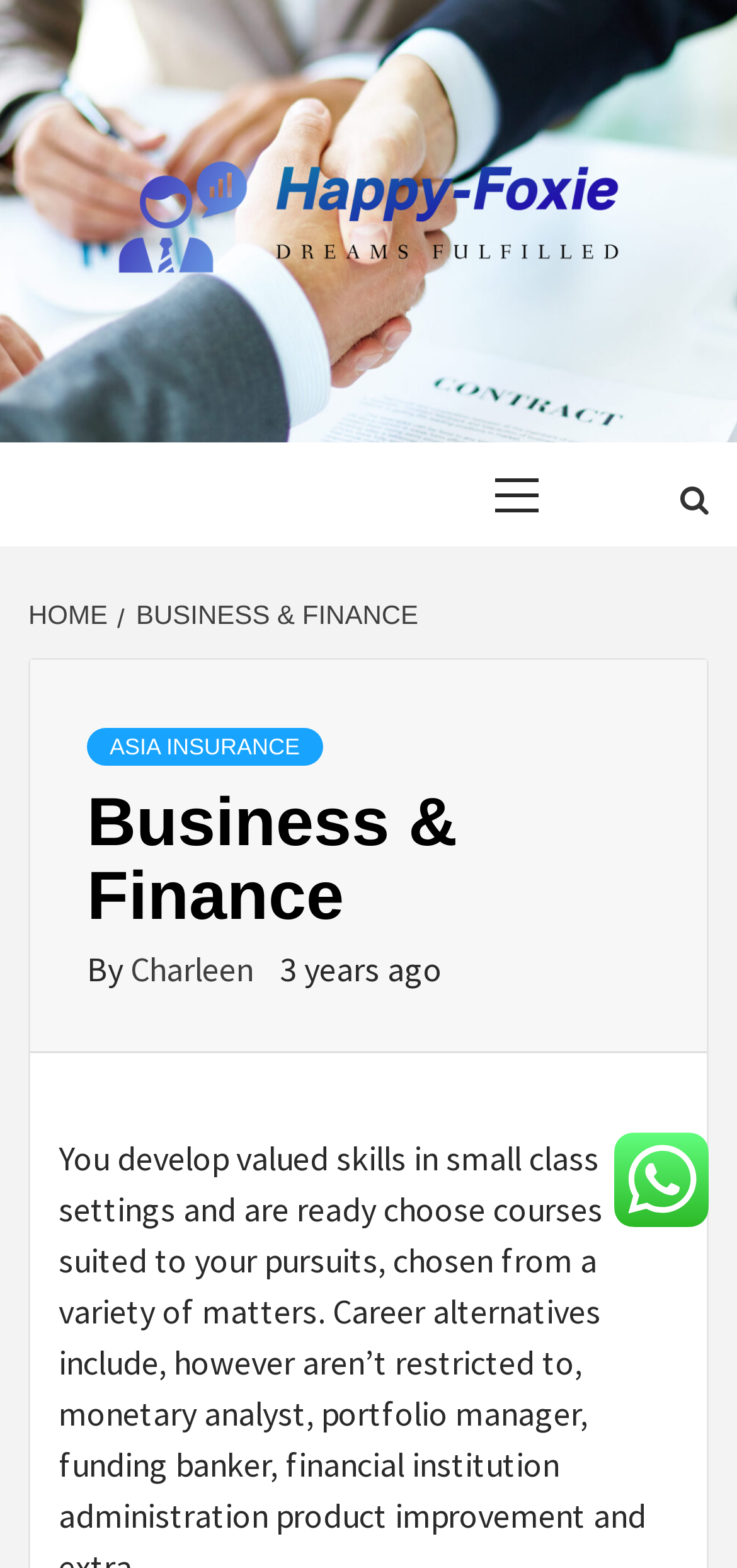Who is the author of the article?
Using the visual information, respond with a single word or phrase.

Charleen